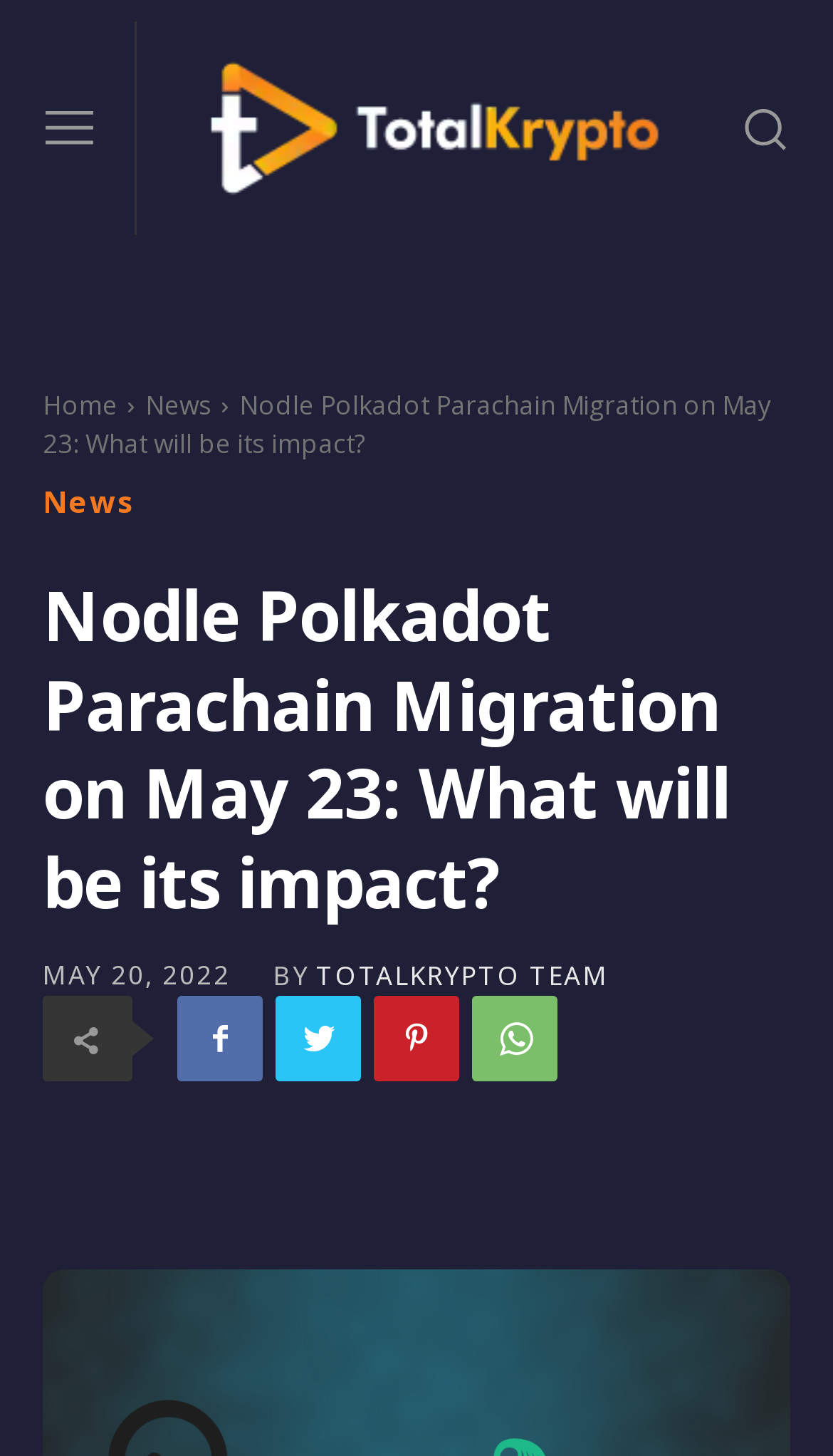Identify the bounding box coordinates of the clickable region required to complete the instruction: "Click the menu button". The coordinates should be given as four float numbers within the range of 0 and 1, i.e., [left, top, right, bottom].

[0.031, 0.058, 0.135, 0.118]